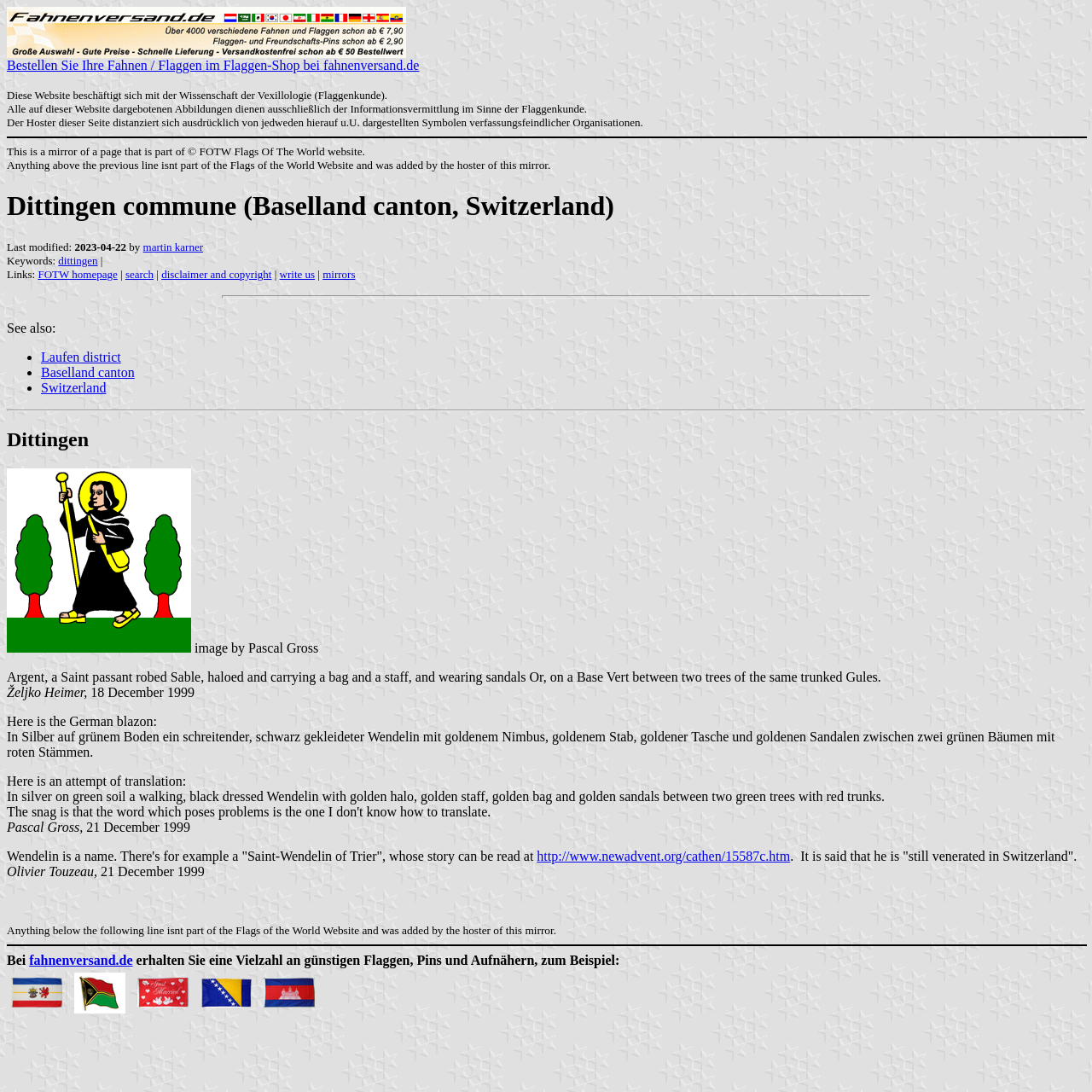Pinpoint the bounding box coordinates of the element you need to click to execute the following instruction: "View the flag of Dittingen". The bounding box should be represented by four float numbers between 0 and 1, in the format [left, top, right, bottom].

[0.006, 0.586, 0.175, 0.6]